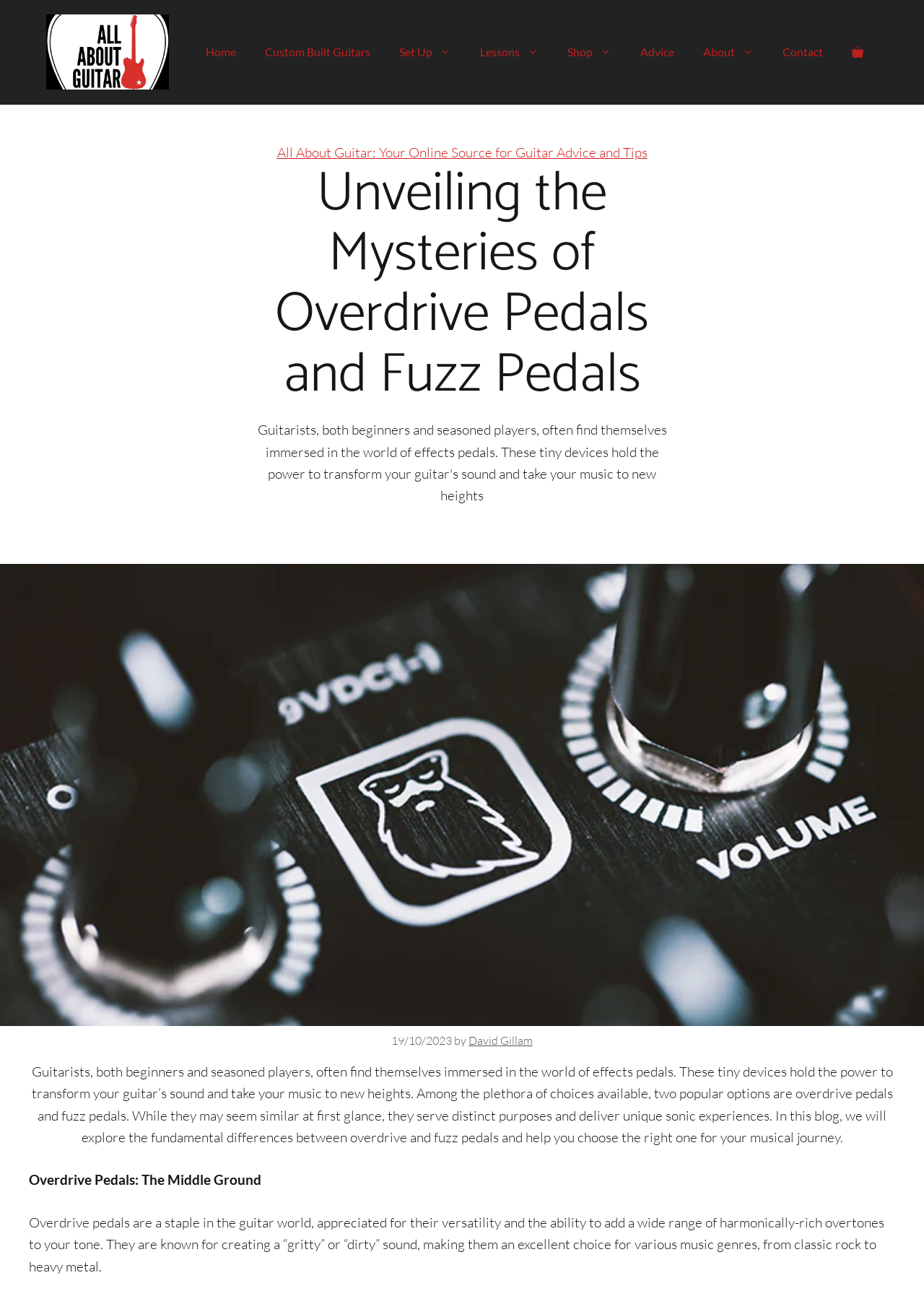Provide the bounding box coordinates of the UI element this sentence describes: "alt="All About Guitar"".

[0.05, 0.032, 0.183, 0.046]